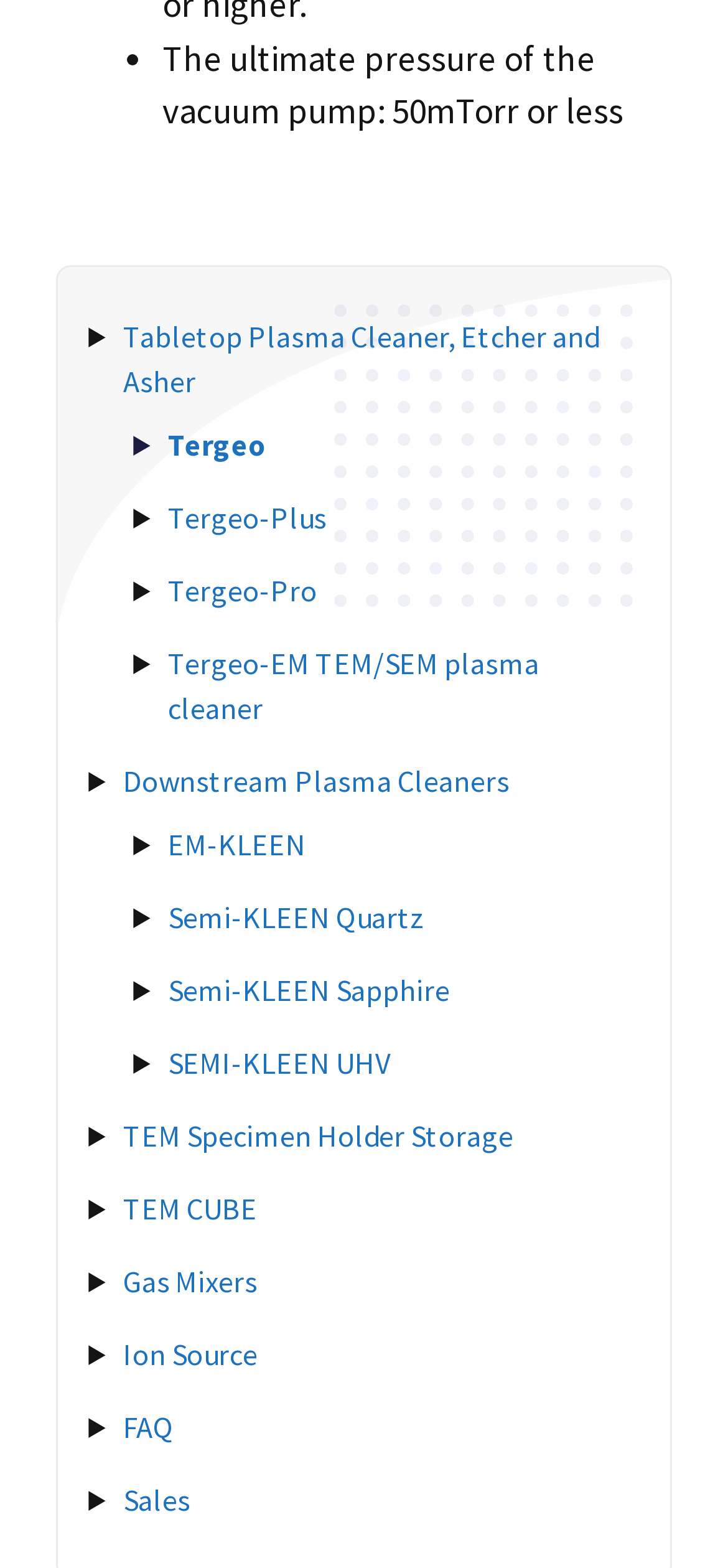Provide the bounding box coordinates for the area that should be clicked to complete the instruction: "Click on Tabletop Plasma Cleaner, Etcher and Asher".

[0.169, 0.203, 0.823, 0.255]